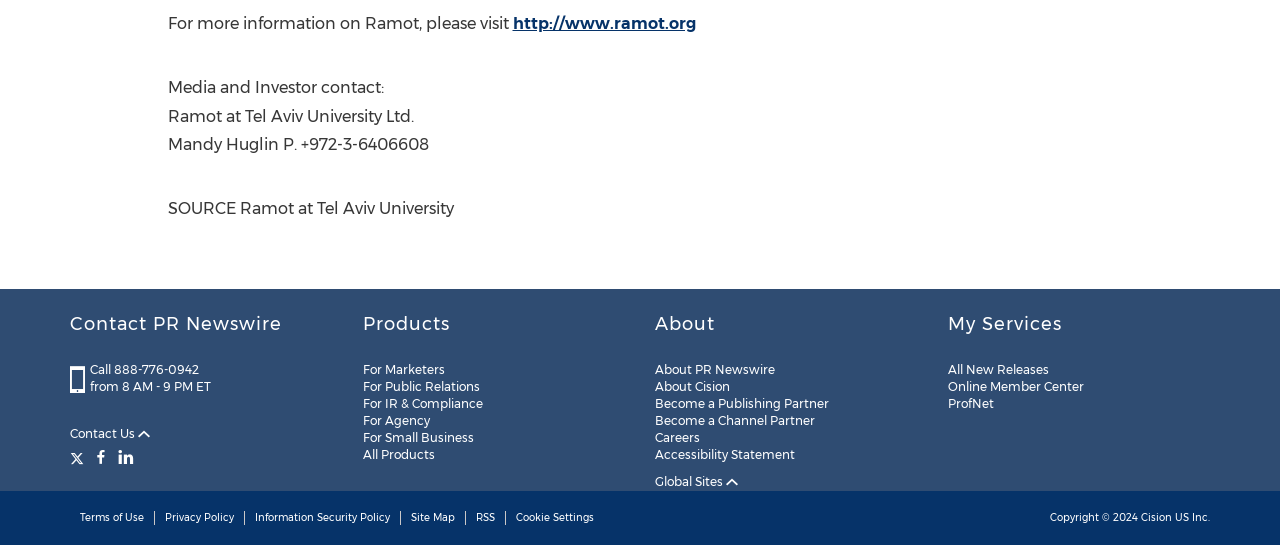What is the name of the company mentioned in the footer?
Using the image, give a concise answer in the form of a single word or short phrase.

Cision